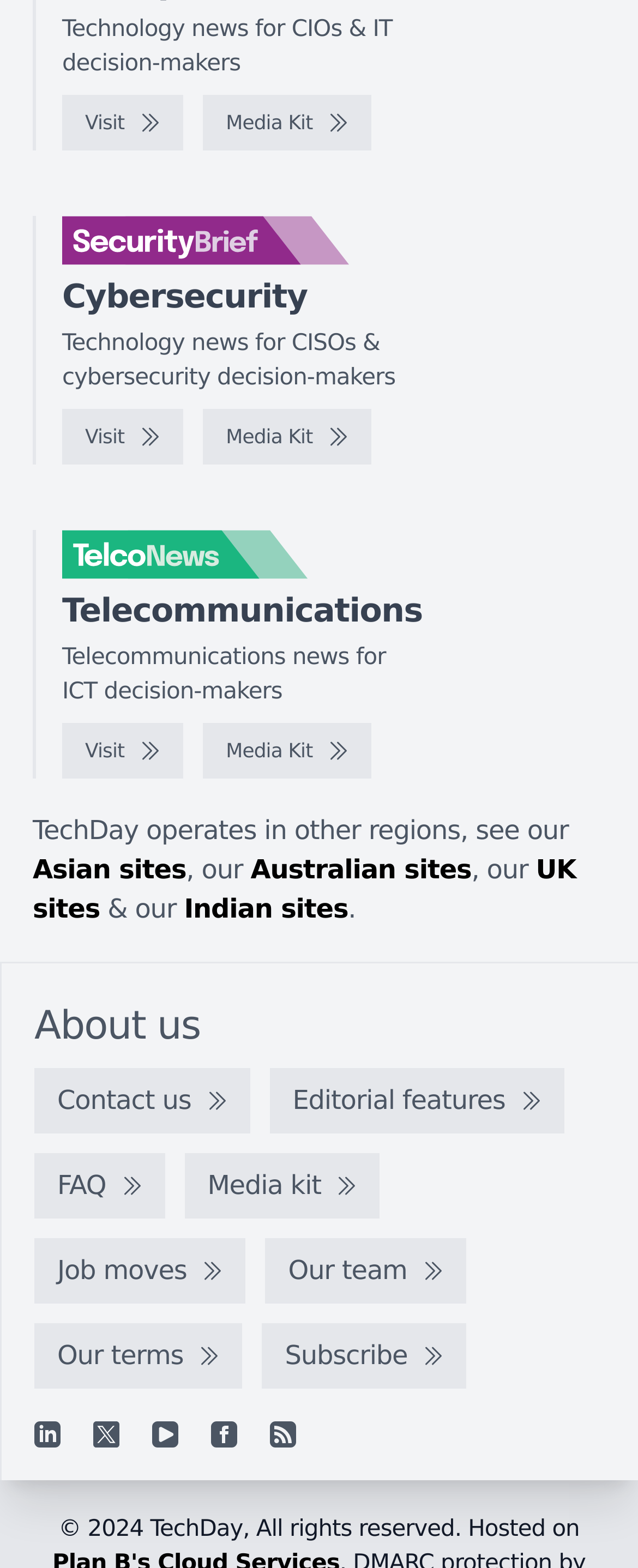Predict the bounding box of the UI element based on this description: "Mohamed Bouazizi".

None